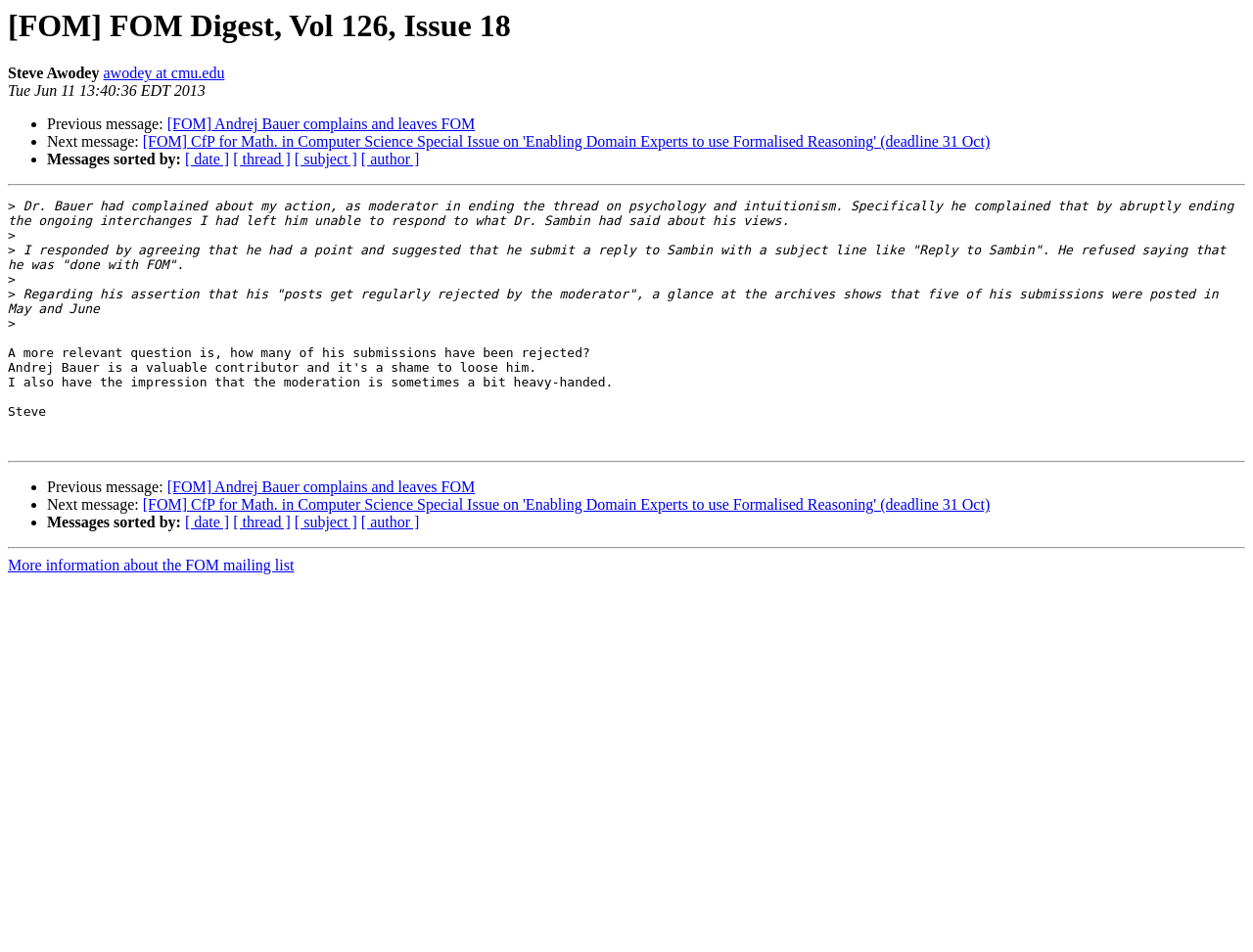Determine the bounding box coordinates of the target area to click to execute the following instruction: "Visit Steve Awodey's homepage."

[0.082, 0.068, 0.179, 0.086]